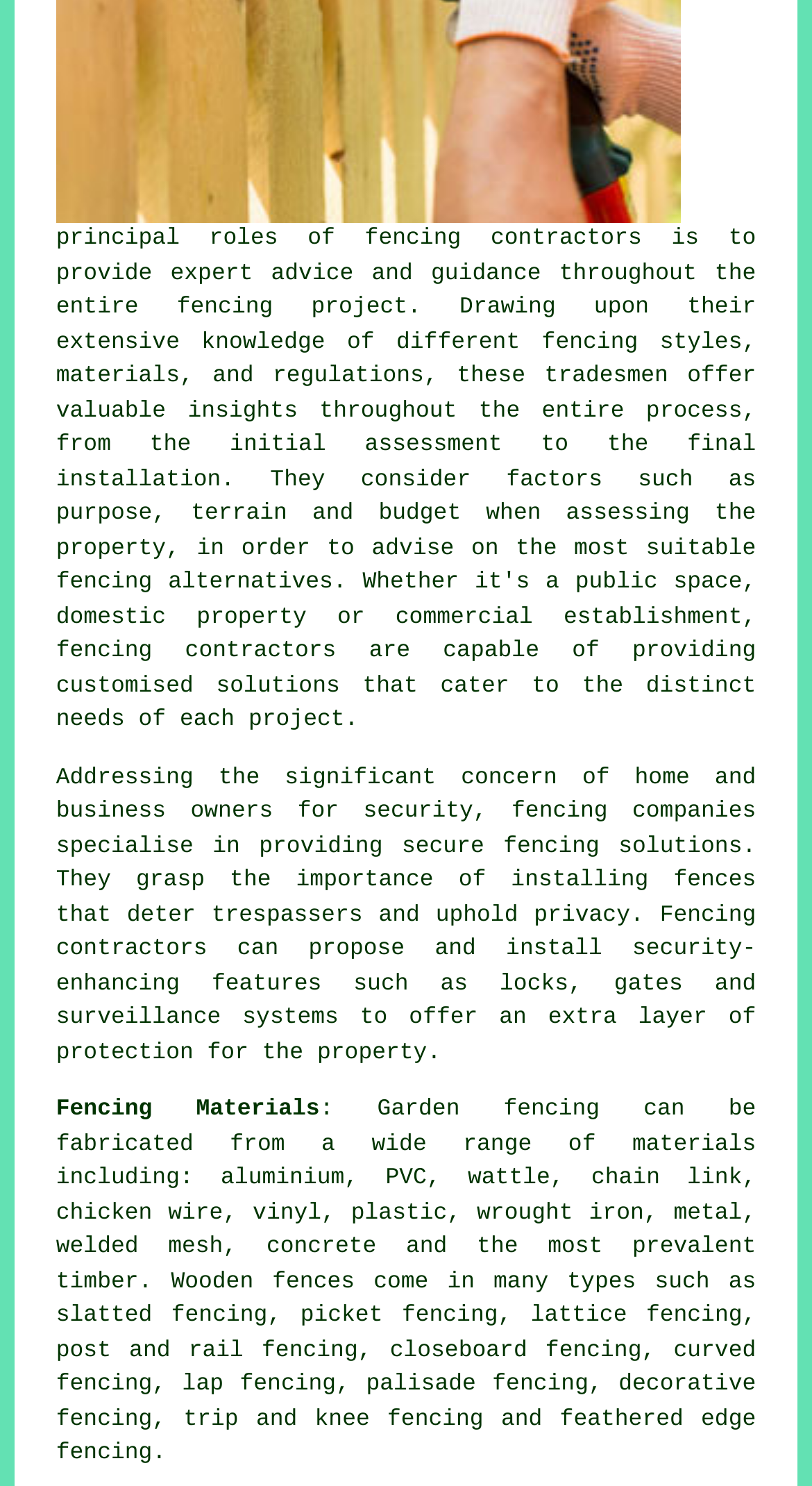Give a succinct answer to this question in a single word or phrase: 
What are some common materials used for garden fencing?

Aluminium, PVC, etc.